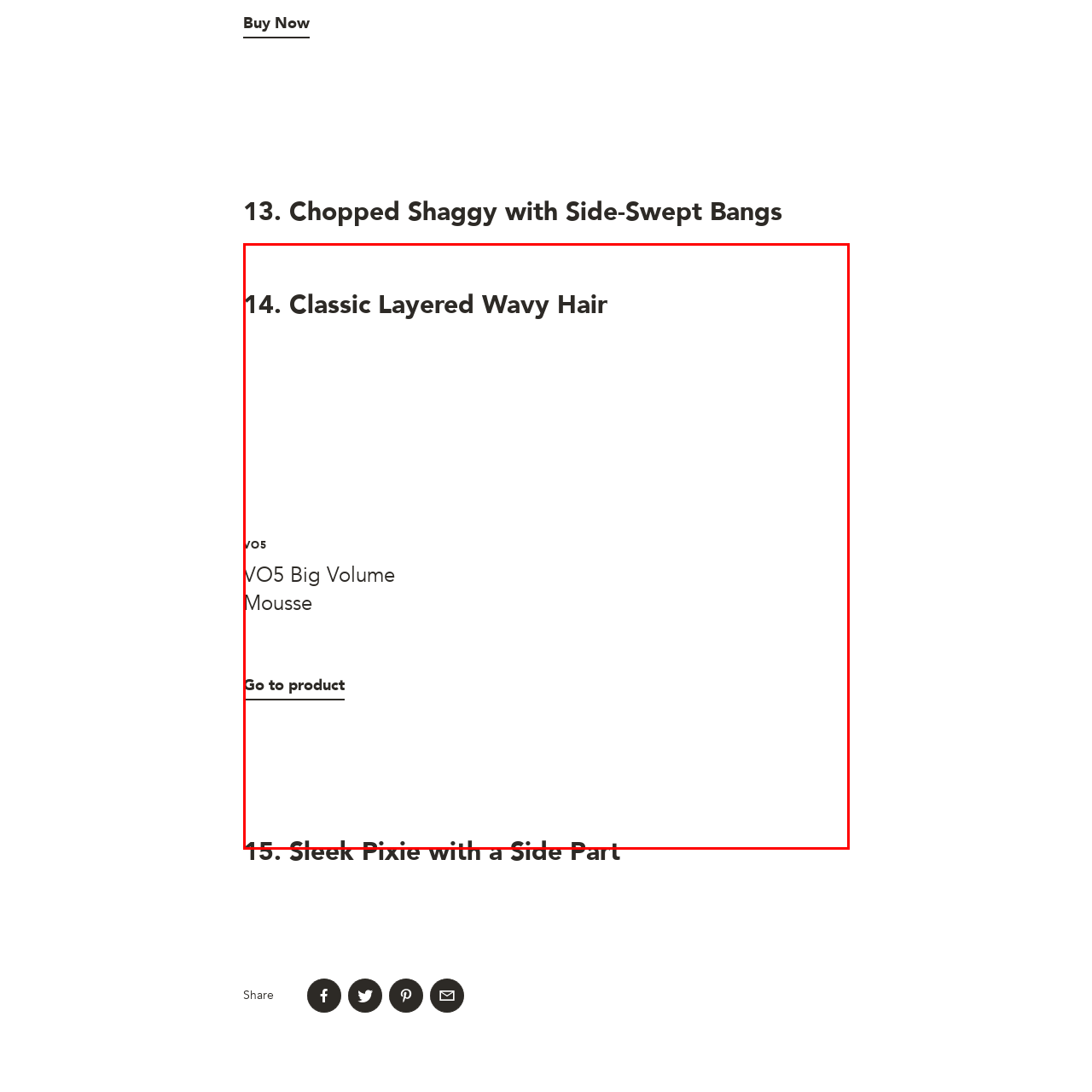Focus on the image marked by the red bounding box and offer an in-depth answer to the subsequent question based on the visual content: What is the tone of the hairstyle and product combination?

The caption describes the hairstyle as 'timeless and sophisticated', and the product as providing a 'bouncy, glamorous finish', suggesting that the overall tone of the hairstyle and product combination is chic and sophisticated.